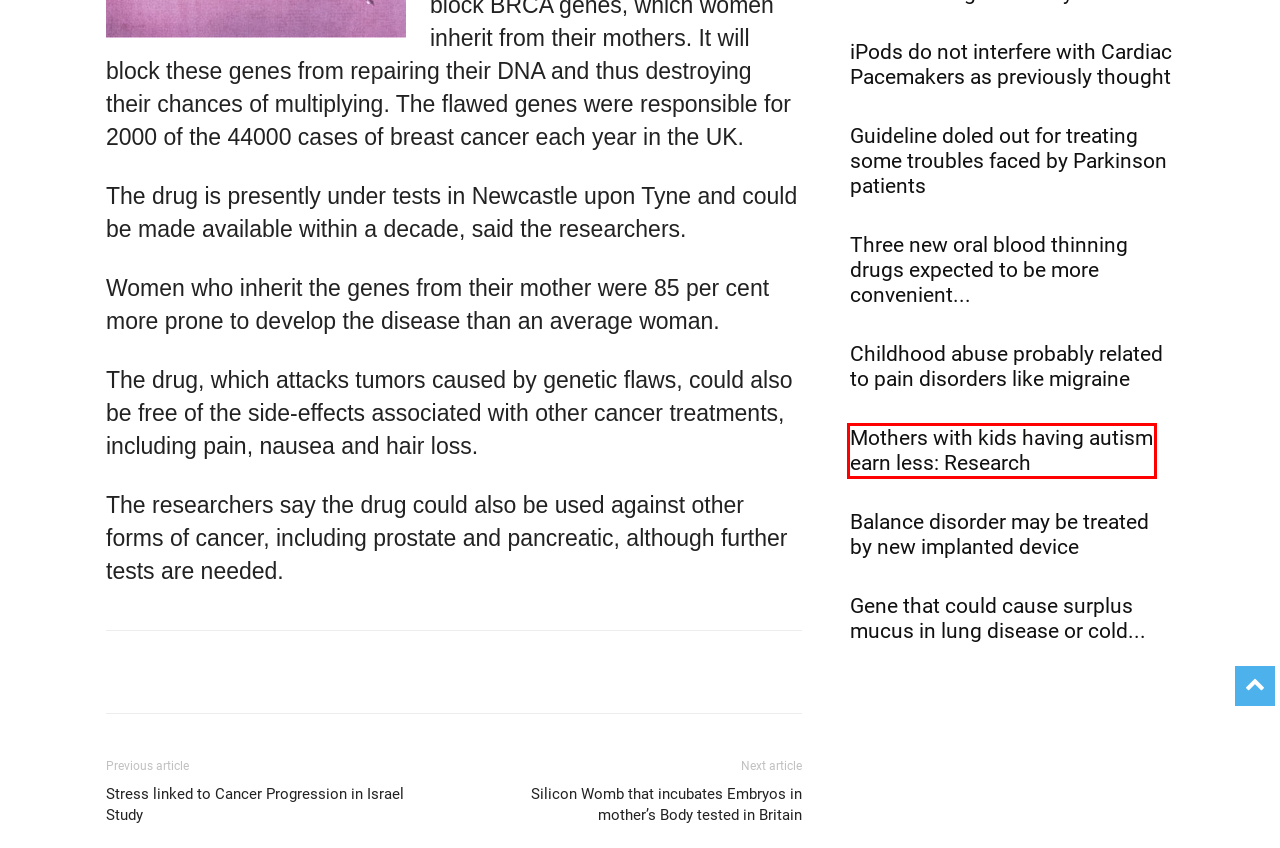You have a screenshot of a webpage with a red bounding box around an element. Choose the best matching webpage description that would appear after clicking the highlighted element. Here are the candidates:
A. Silicon Womb that incubates Embryos in mother's Body tested in Britain - Health Jockey
B. Stress linked to Cancer Progression in Israel Study - Health Jockey
C. Childhood abuse probably related to pain disorders like migraine - Health Jockey
D. Mothers with kids having autism earn less: Research - Health Jockey
E. Balance disorder may be treated by new implanted device - Health Jockey
F. Gene that could cause surplus mucus in lung disease or cold apparently identified - Health Jockey
G. iPods do not interfere with Cardiac Pacemakers as previously thought - Health Jockey
H. Three new oral blood thinning drugs expected to be more convenient than Coumadin - Health Jockey

D